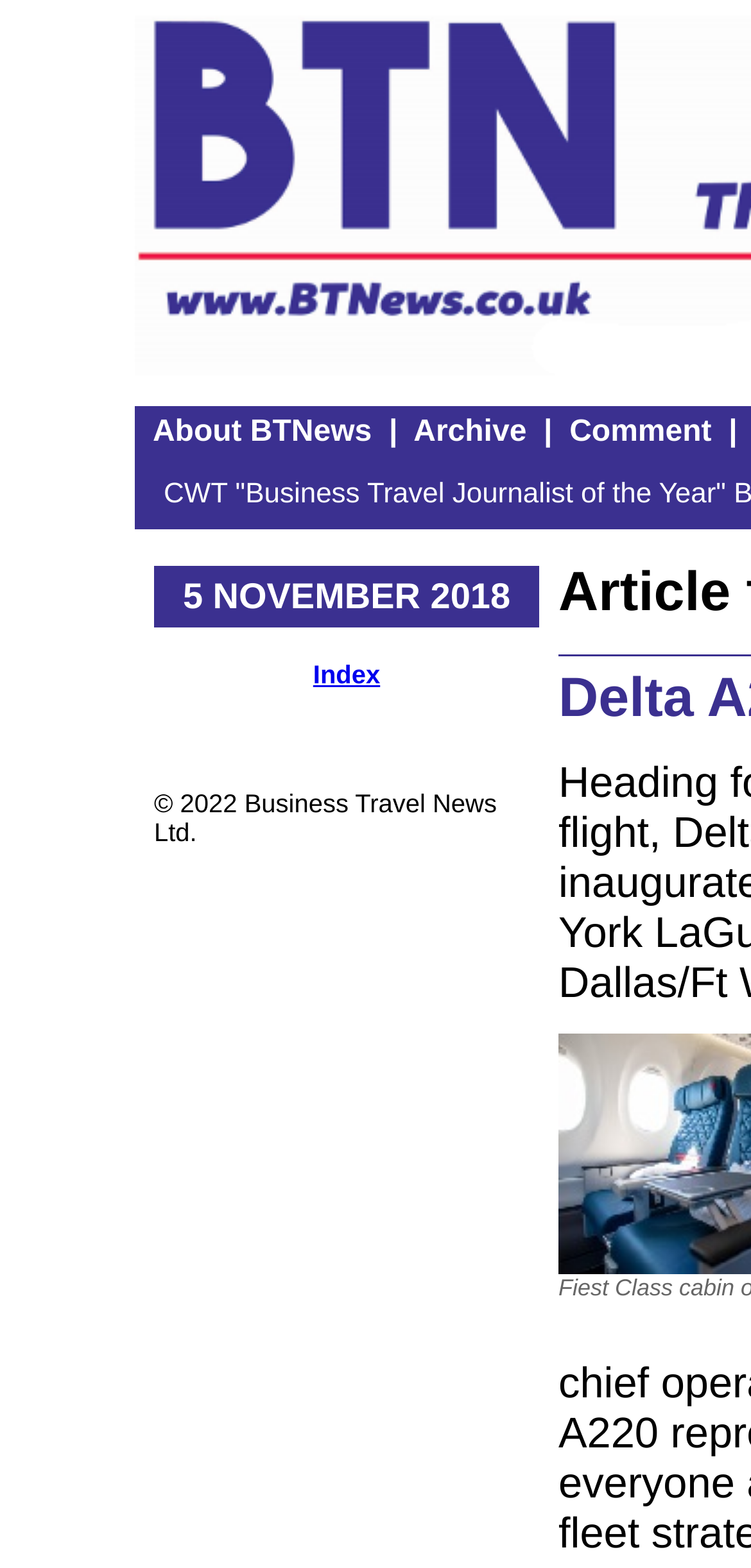Identify and provide the bounding box coordinates of the UI element described: "About BTNews". The coordinates should be formatted as [left, top, right, bottom], with each number being a float between 0 and 1.

[0.203, 0.265, 0.495, 0.286]